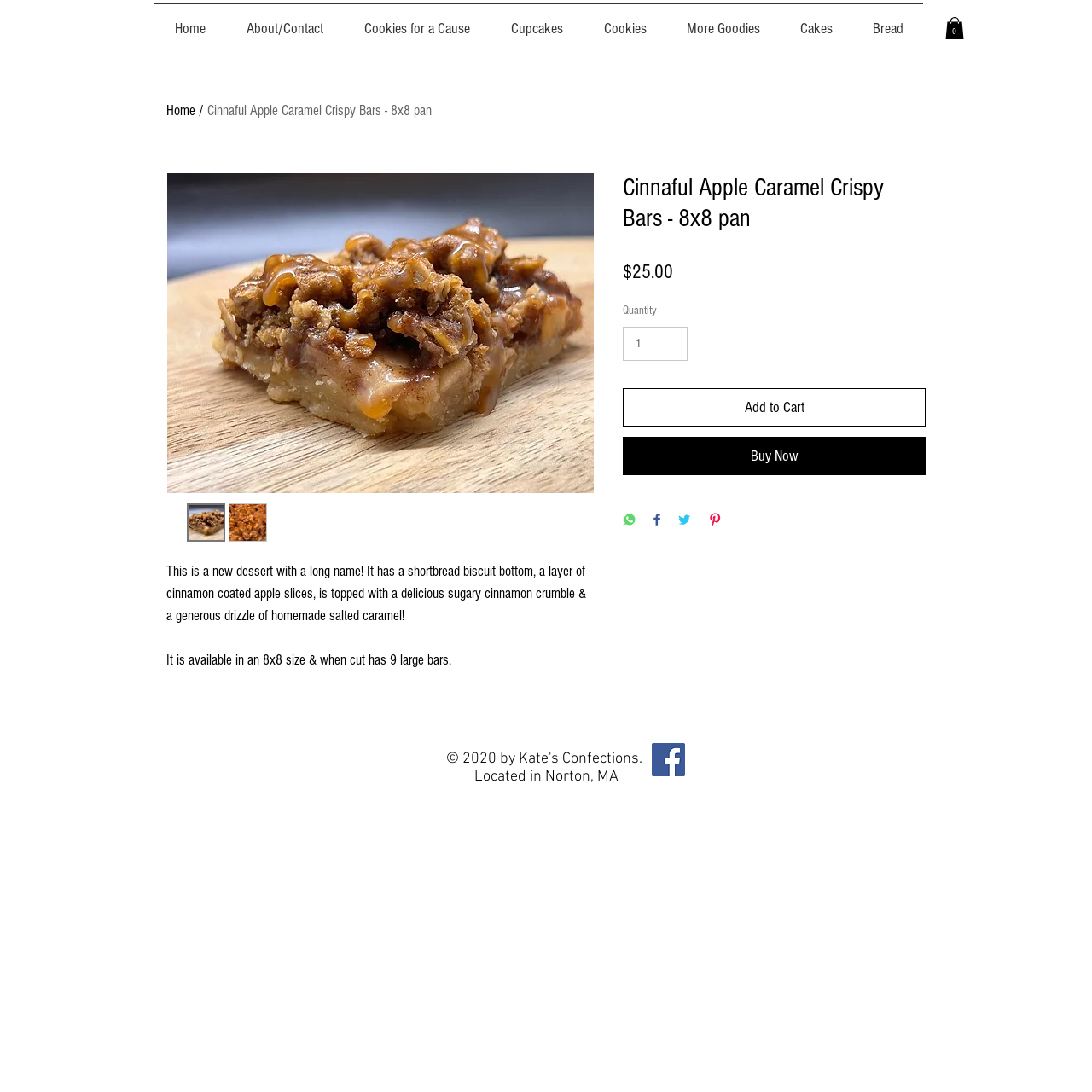Summarize the webpage with intricate details.

This webpage is about a dessert called Cinnaful Apple Caramel Crispy Bars, specifically the 8x8 pan size. At the top, there is a navigation bar with links to different sections of the website, including Home, About/Contact, Cookies for a Cause, Cupcakes, Cookies, More Goodies, Cakes, and Bread. Next to the navigation bar, there is a cart button with an icon.

The main content of the page is an article about the dessert, which includes a large image of the Cinnaful Apple Caramel Crispy Bars at the top. Below the image, there is a heading with the name of the dessert, followed by a description of the dessert, which mentions its shortbread biscuit bottom, cinnamon coated apple slices, and sugary cinnamon crumble topping. The description also mentions that the dessert is available in an 8x8 size and can be cut into 9 large bars.

Below the description, there is a section with pricing information, including the price of $25.00 and a quantity selector. There are also buttons to add the dessert to the cart, buy it now, or share it on various social media platforms, including WhatsApp, Facebook, Twitter, and Pinterest.

At the bottom of the page, there is a footer section with information about the website's location in Norton, MA, and a social bar with links to the website's social media profiles, including Facebook.